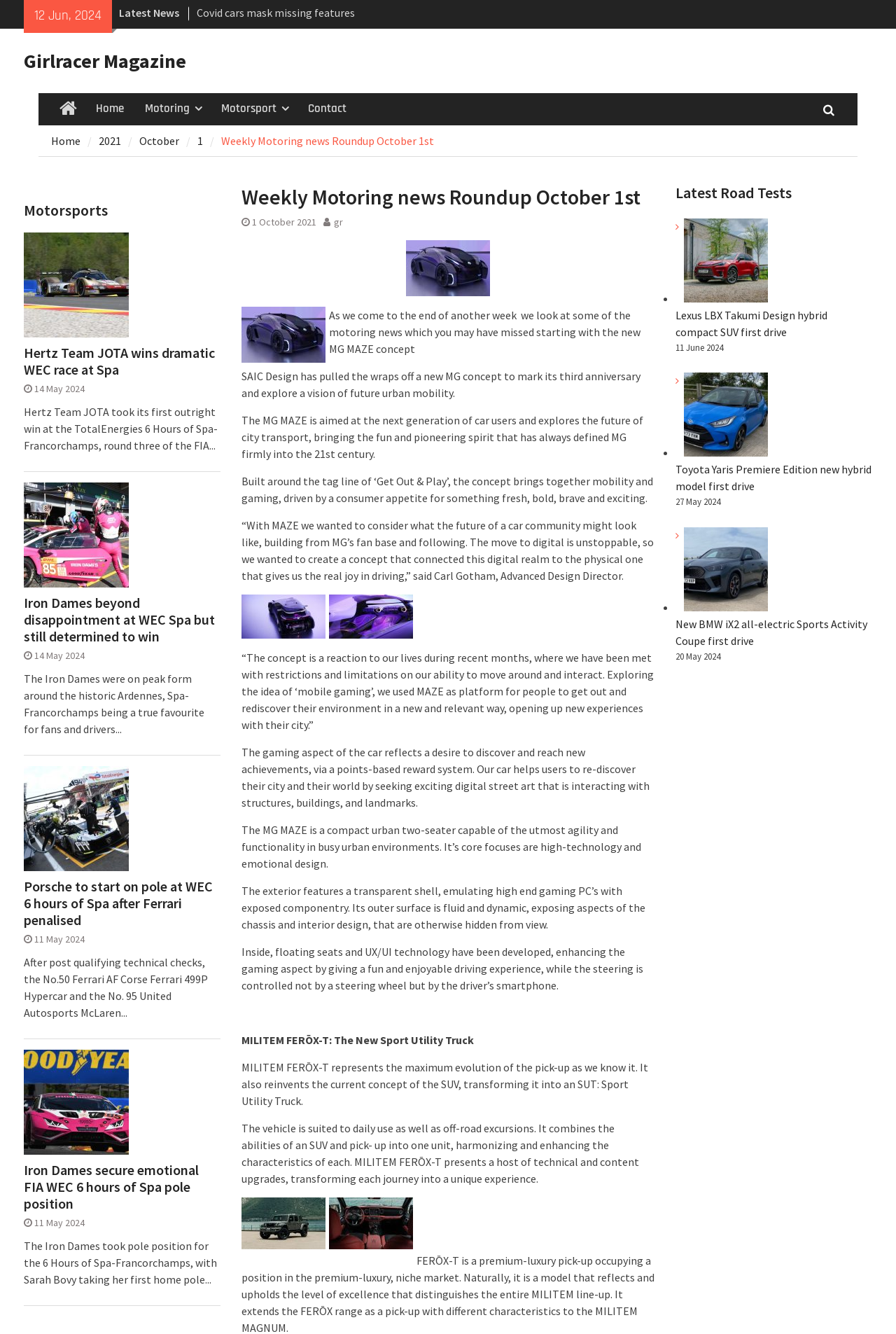Identify the bounding box coordinates for the element that needs to be clicked to fulfill this instruction: "Read 'Weekly Motoring news Roundup October 1st'". Provide the coordinates in the format of four float numbers between 0 and 1: [left, top, right, bottom].

[0.247, 0.1, 0.484, 0.11]